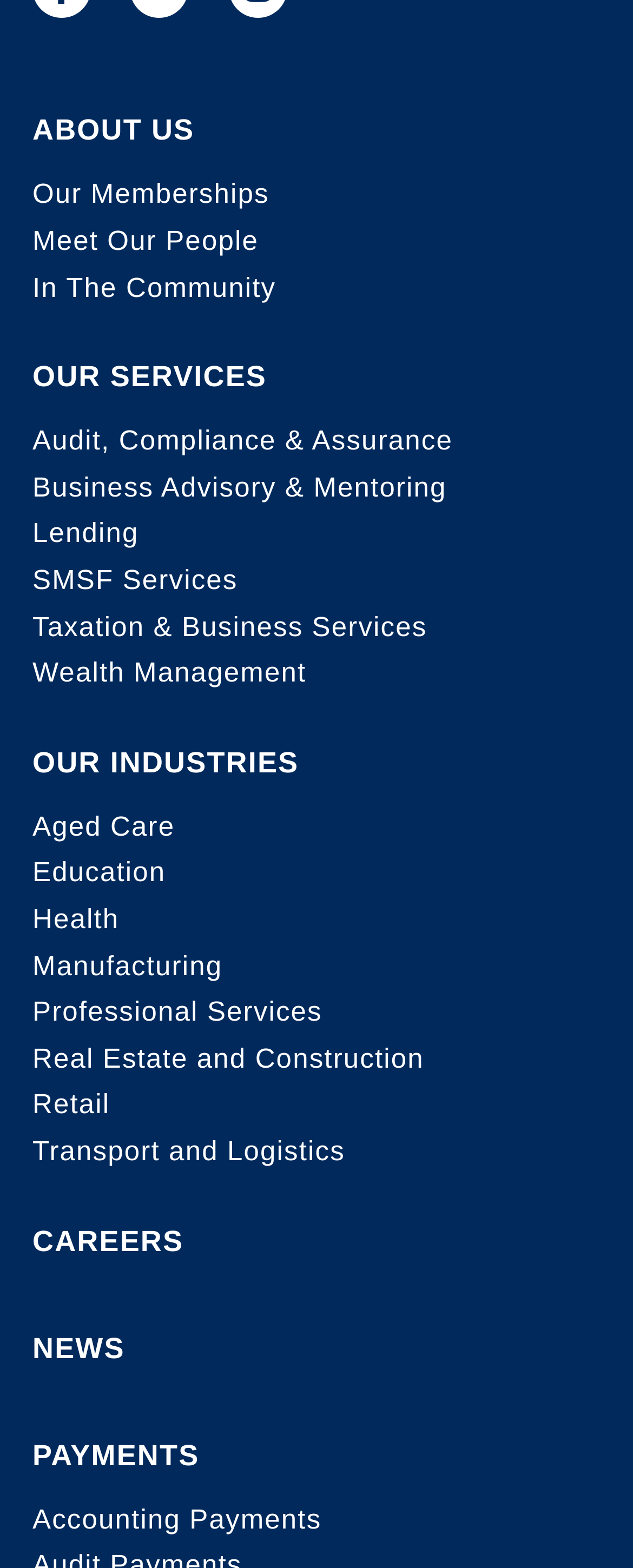Determine the bounding box coordinates of the clickable region to execute the instruction: "learn about the company". The coordinates should be four float numbers between 0 and 1, denoted as [left, top, right, bottom].

[0.051, 0.072, 0.91, 0.113]